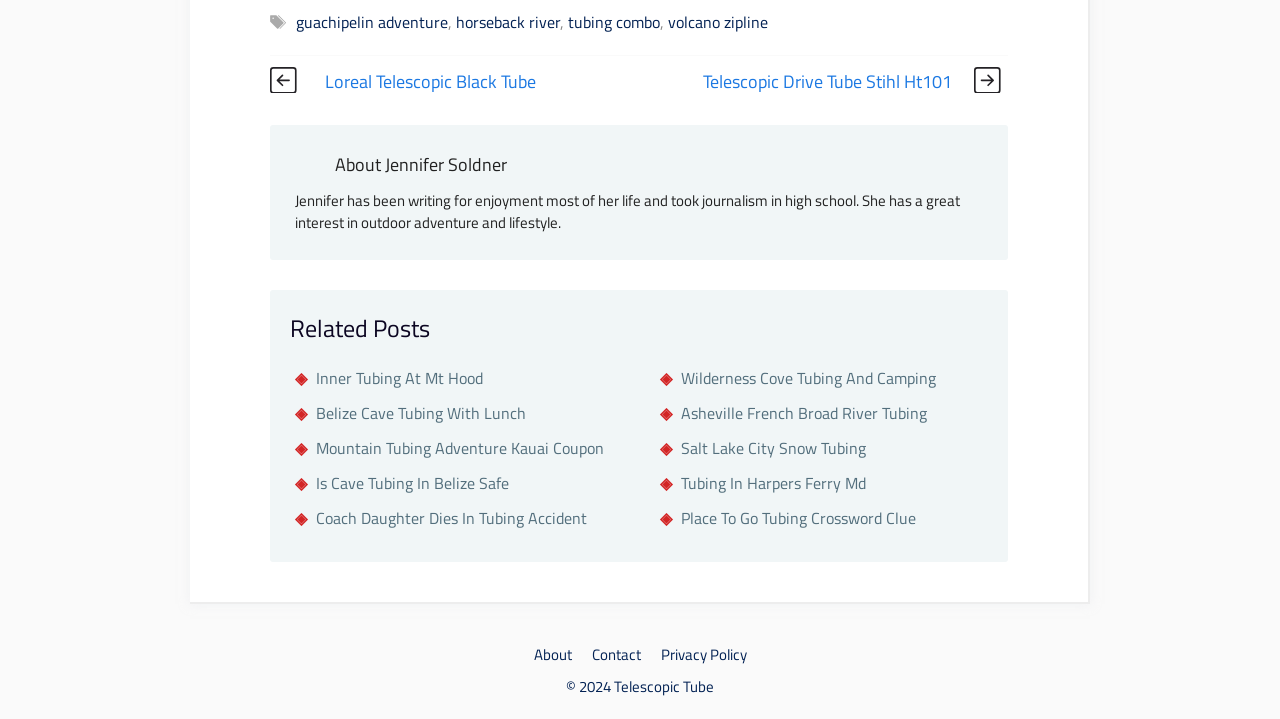Pinpoint the bounding box coordinates of the clickable area needed to execute the instruction: "read the article about Inner Tubing At Mt Hood". The coordinates should be specified as four float numbers between 0 and 1, i.e., [left, top, right, bottom].

[0.247, 0.508, 0.377, 0.542]